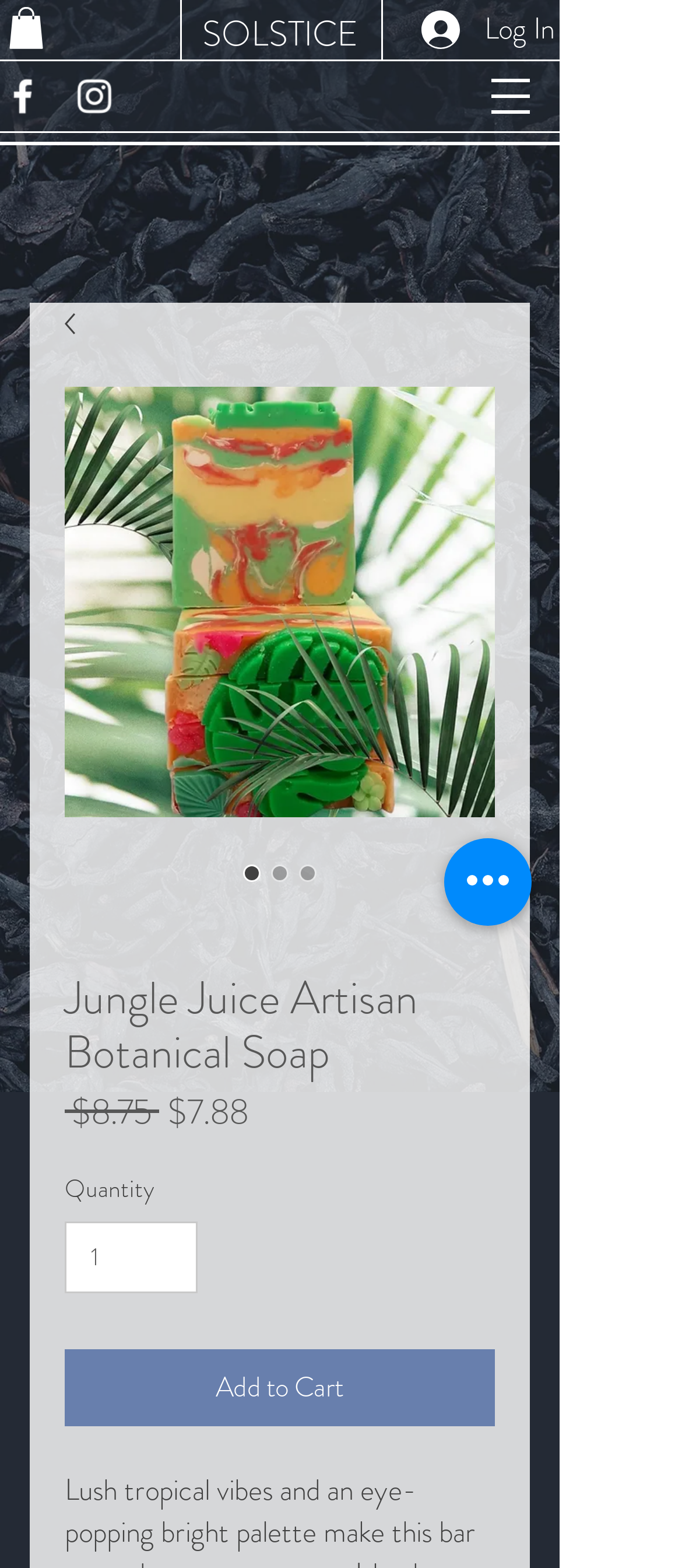What is the sale price of the soap?
Refer to the image and provide a one-word or short phrase answer.

$7.88